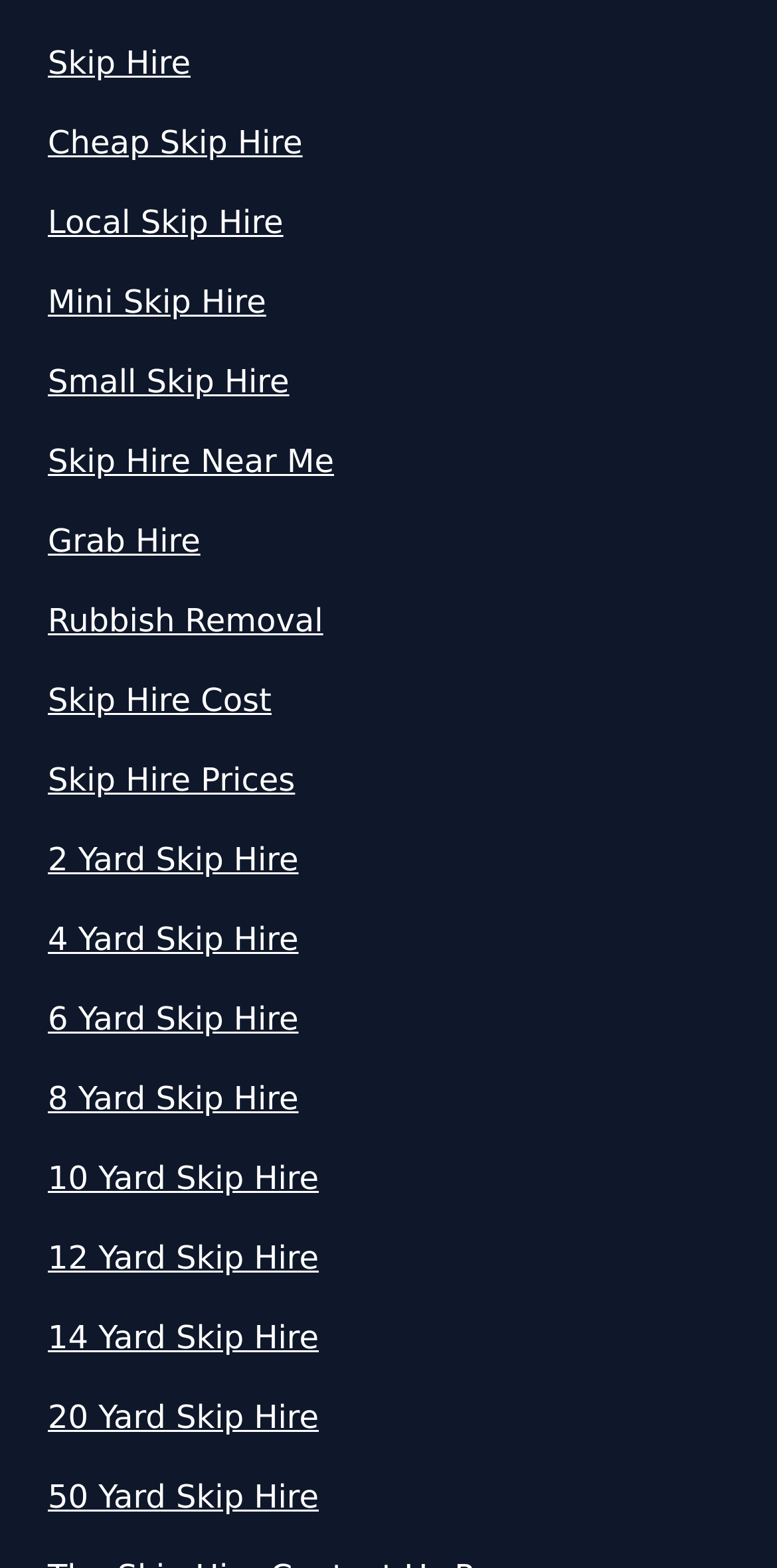Please identify the bounding box coordinates of the region to click in order to complete the given instruction: "Read more about implants". The coordinates should be four float numbers between 0 and 1, i.e., [left, top, right, bottom].

None